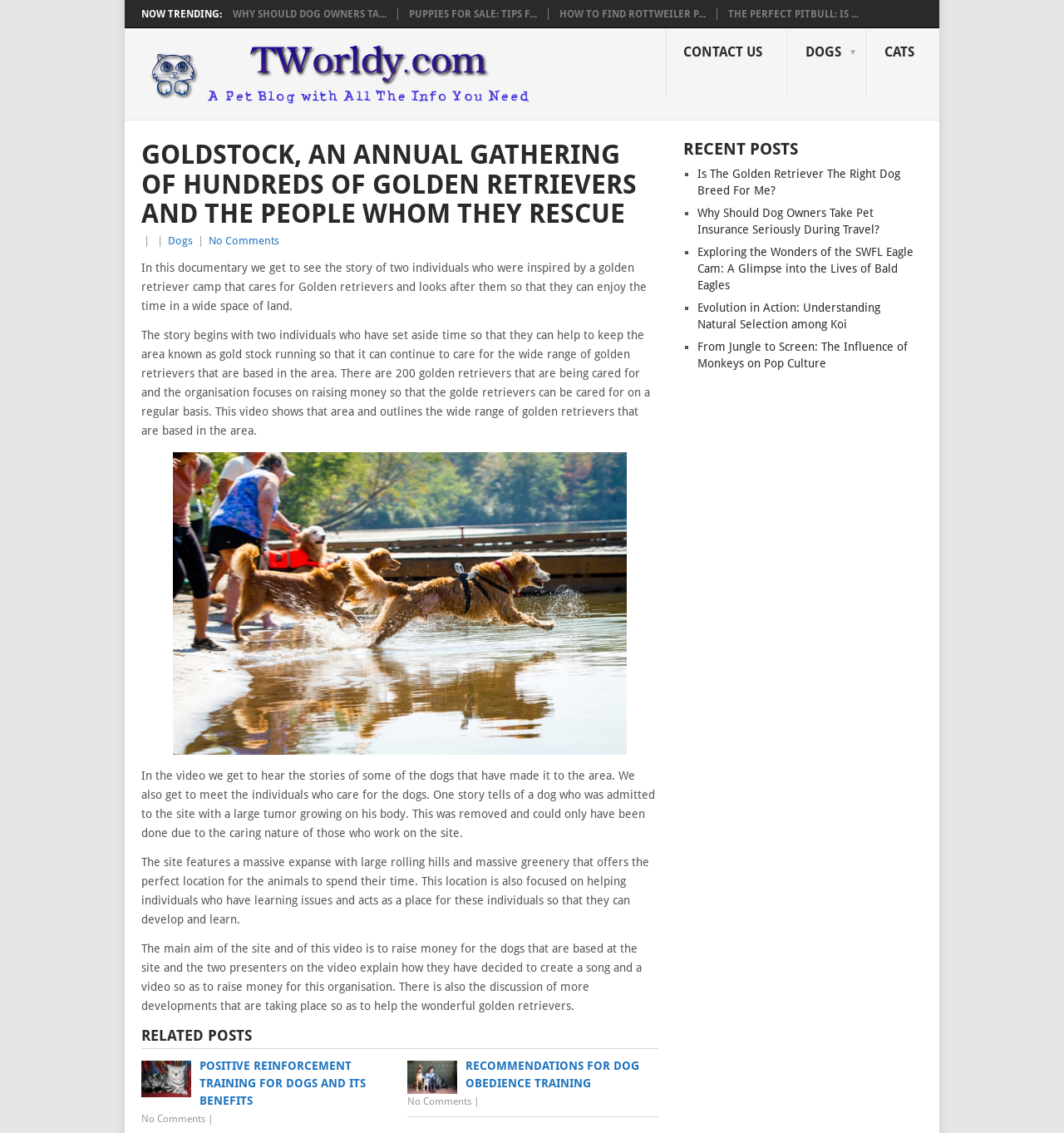Please analyze the image and give a detailed answer to the question:
What is the purpose of the video?

According to the webpage content, specifically the text 'The main aim of the site and of this video is to raise money for the dogs that are based at the site and the two presenters on the video explain how they have decided to create a song and a video so as to raise money for this organisation.', the purpose of the video is to raise money for the dogs at the Golden Retriever camp.